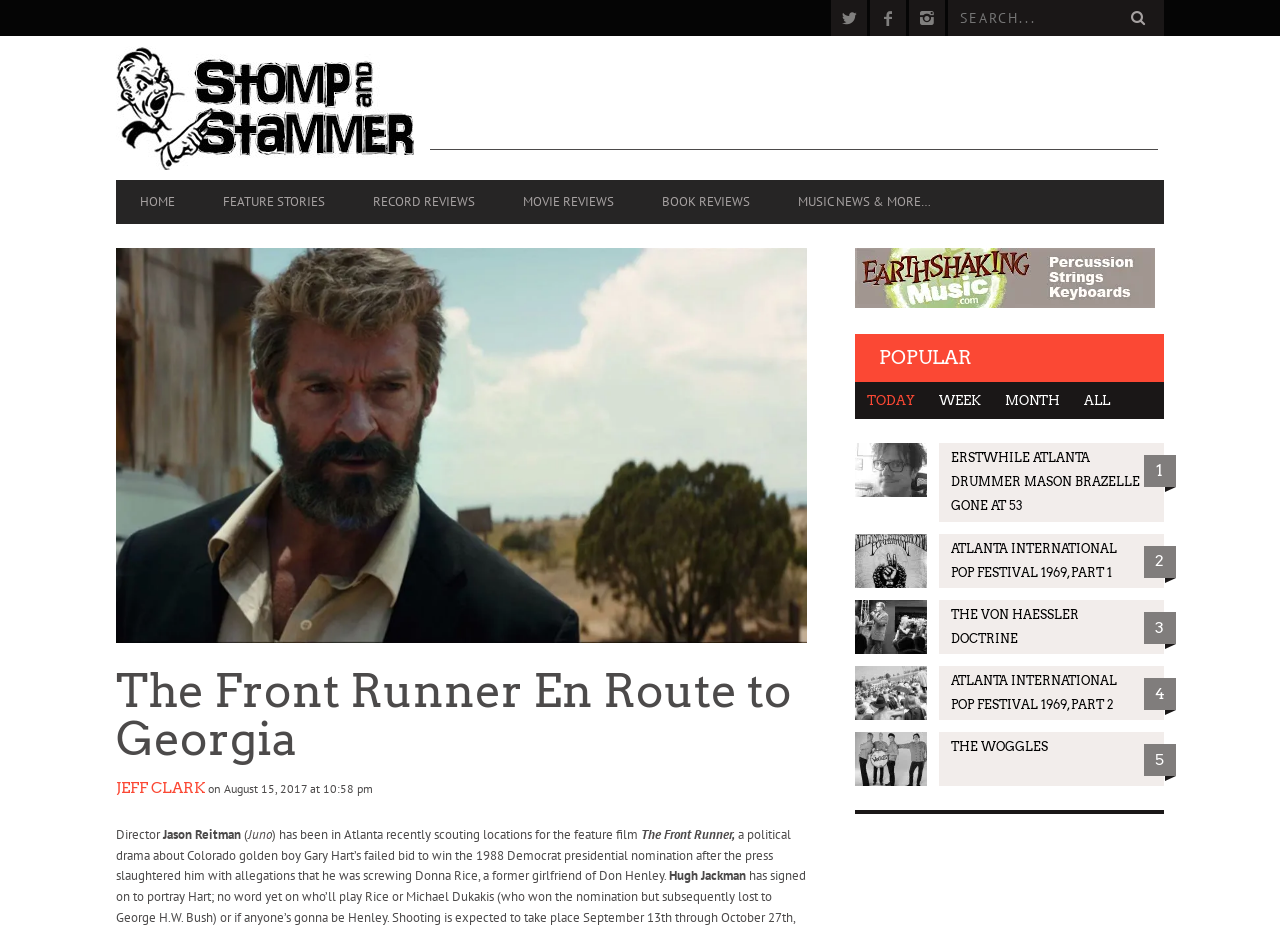Use a single word or phrase to answer this question: 
What is the category of the article 'ERSTWHILE ATLANTA DRUMMER MASON BRAZELLE GONE AT 53'?

POPULAR